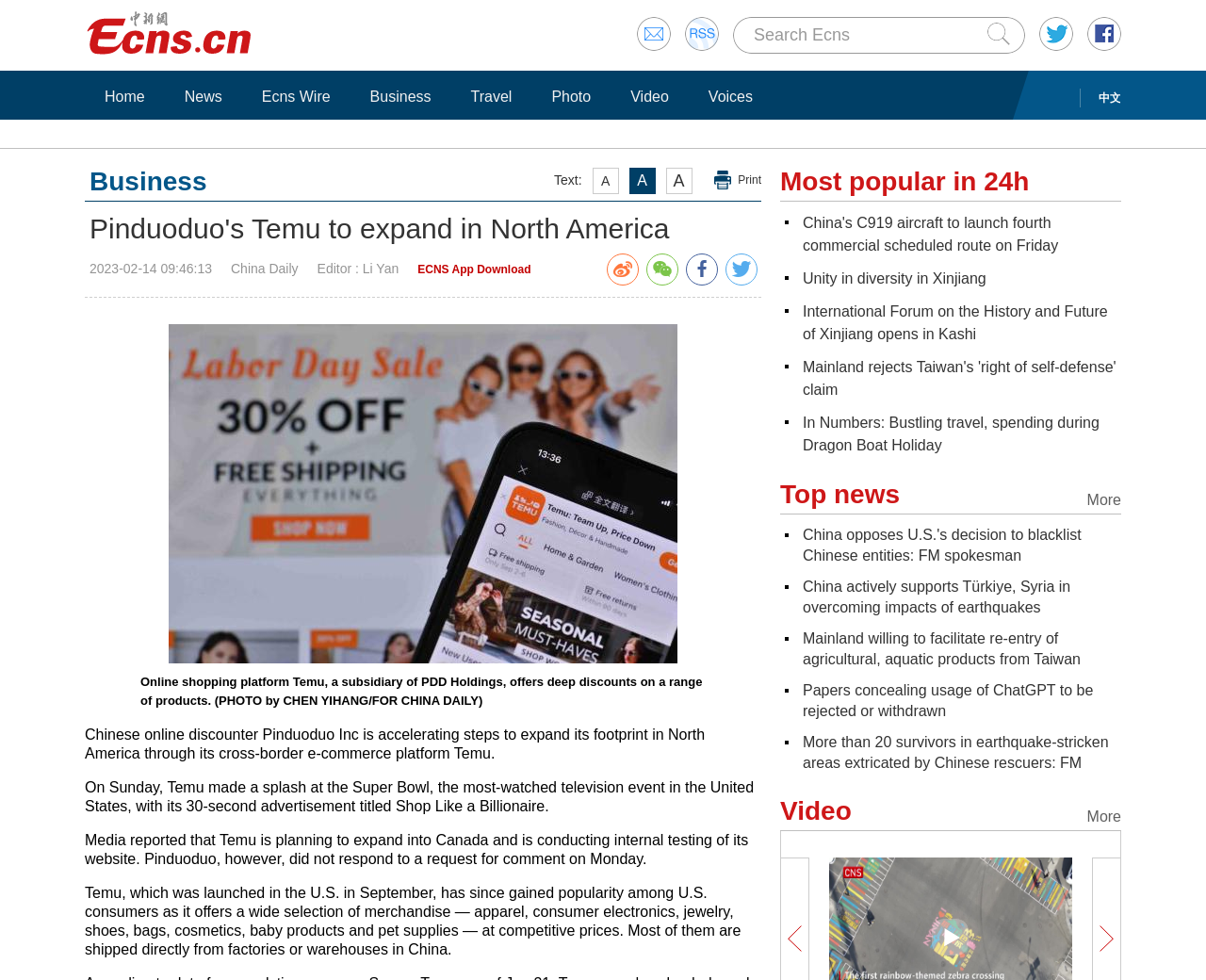Could you determine the bounding box coordinates of the clickable element to complete the instruction: "Download ECNS App"? Provide the coordinates as four float numbers between 0 and 1, i.e., [left, top, right, bottom].

[0.346, 0.268, 0.44, 0.282]